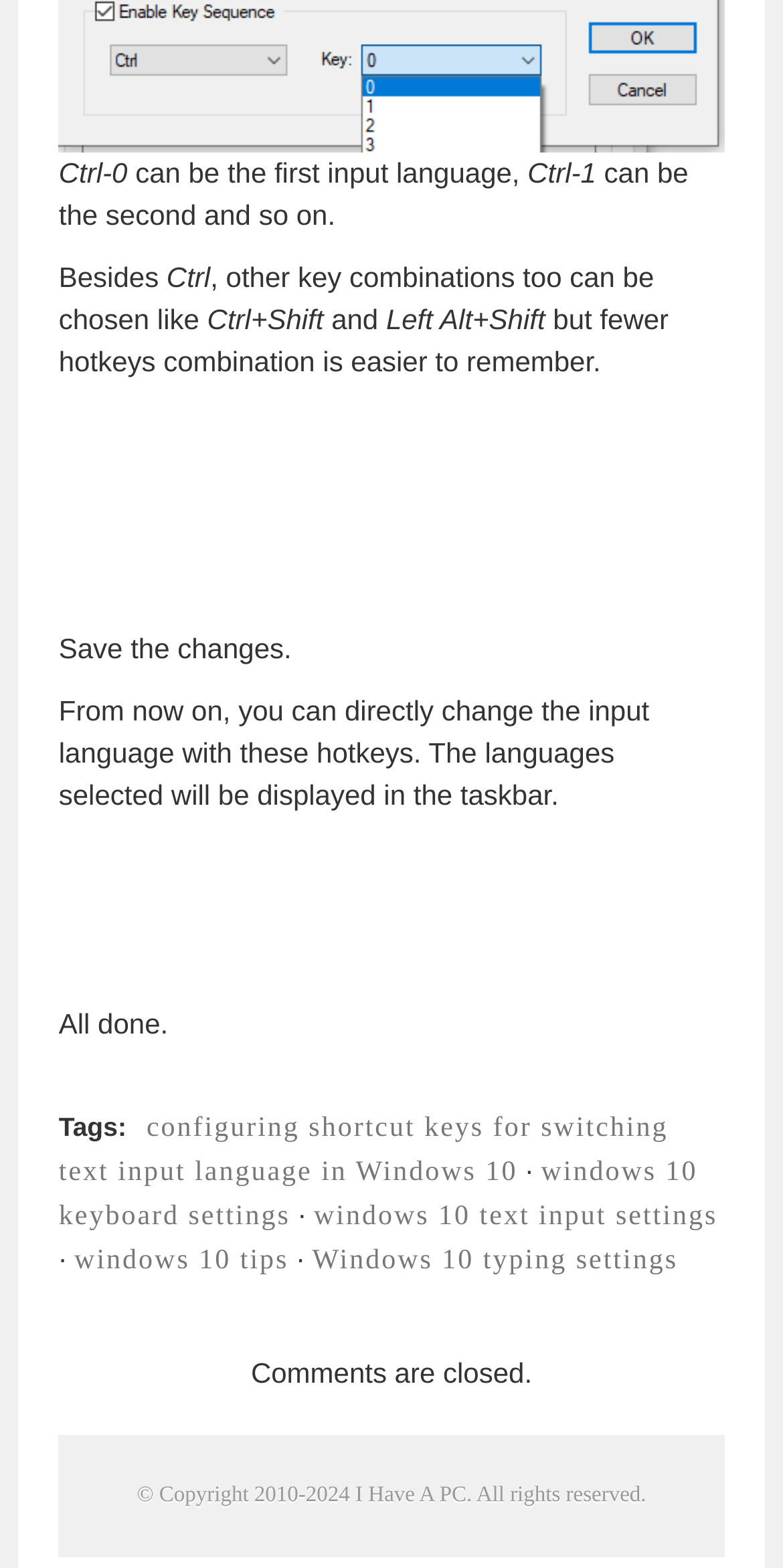Answer the following inquiry with a single word or phrase:
What is the last step in the process?

Save the changes